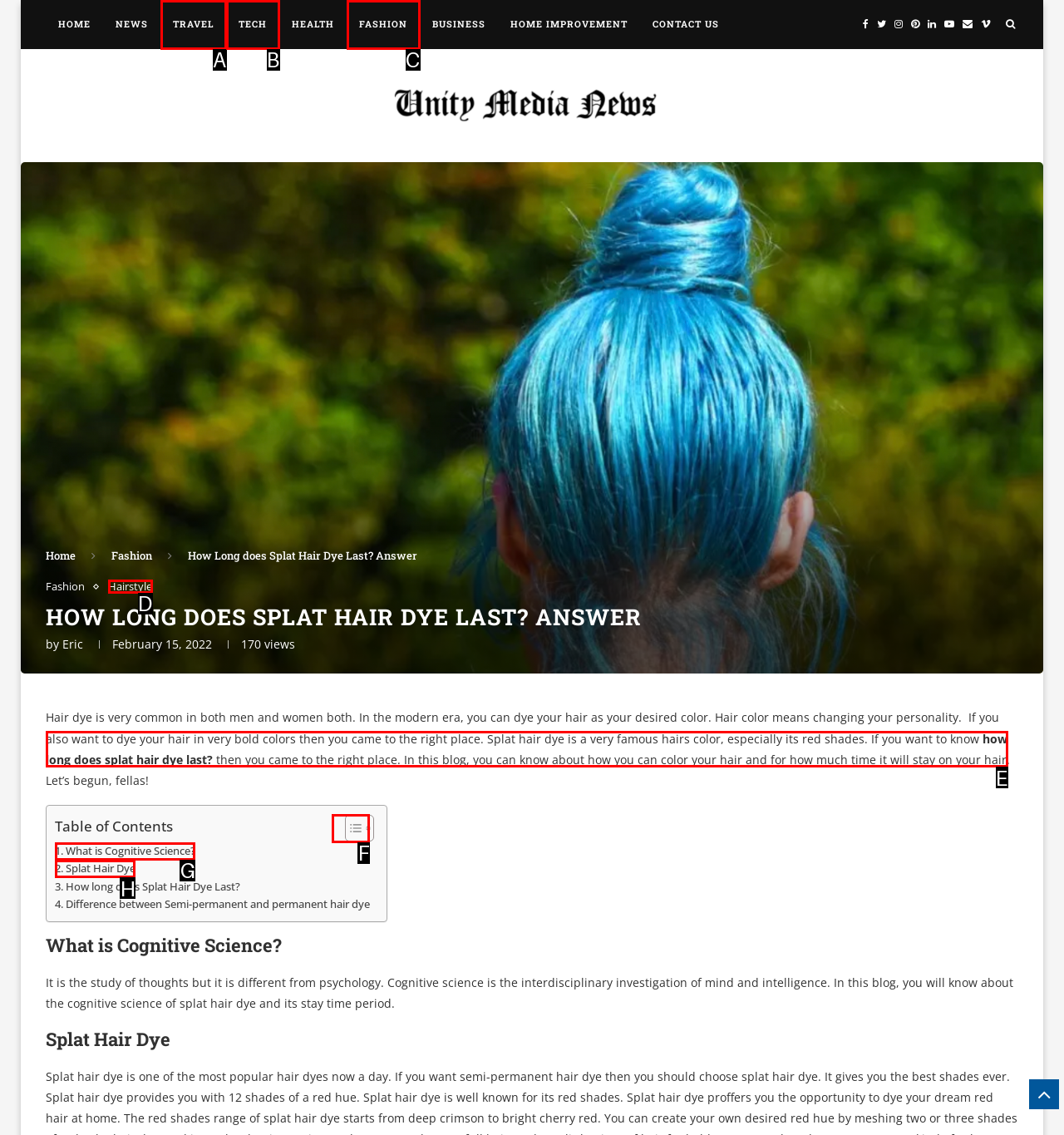Indicate the HTML element that should be clicked to perform the task: Click on the link to know how long does splat hair dye last Reply with the letter corresponding to the chosen option.

E